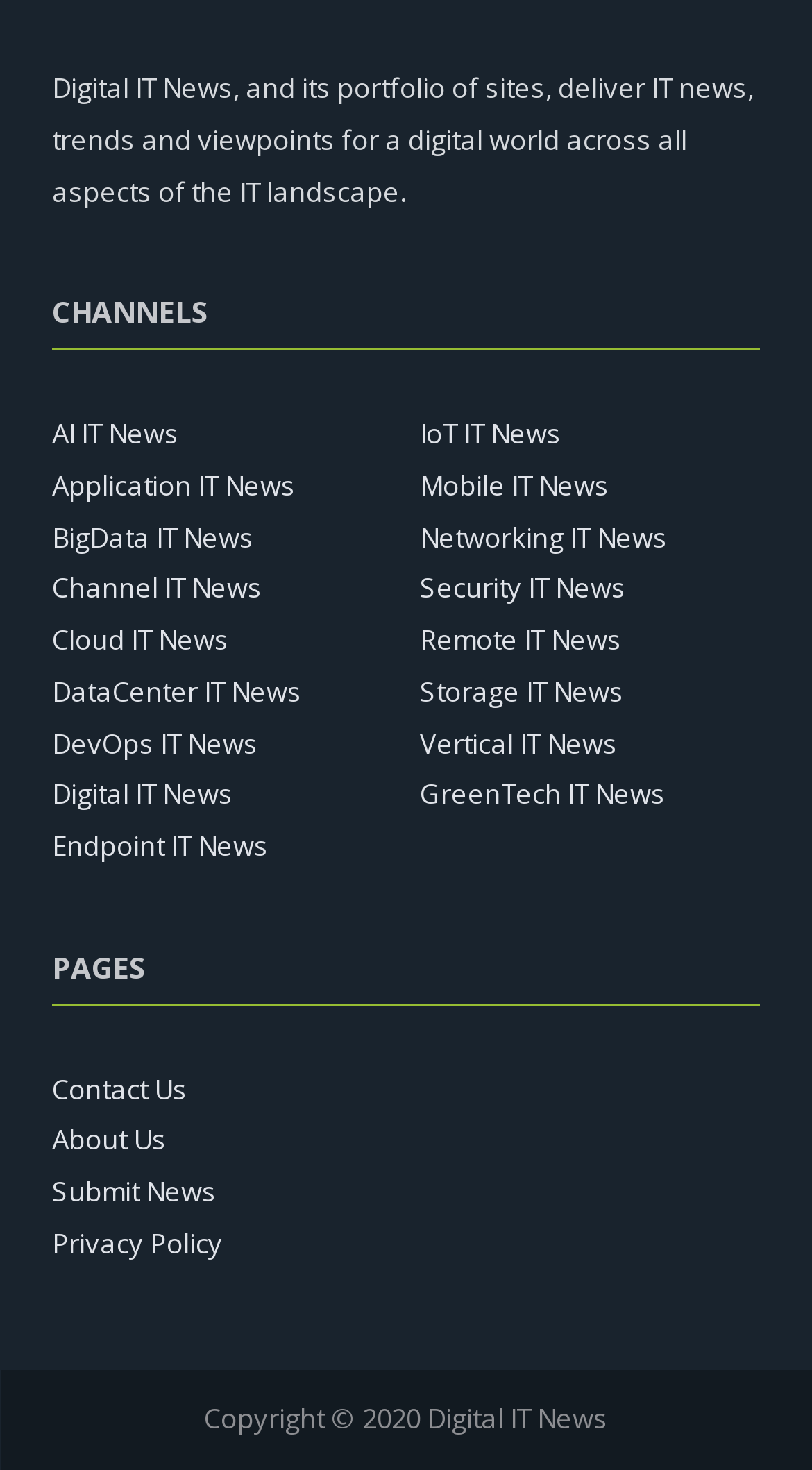How many categories of IT news are there?
From the image, respond with a single word or phrase.

17